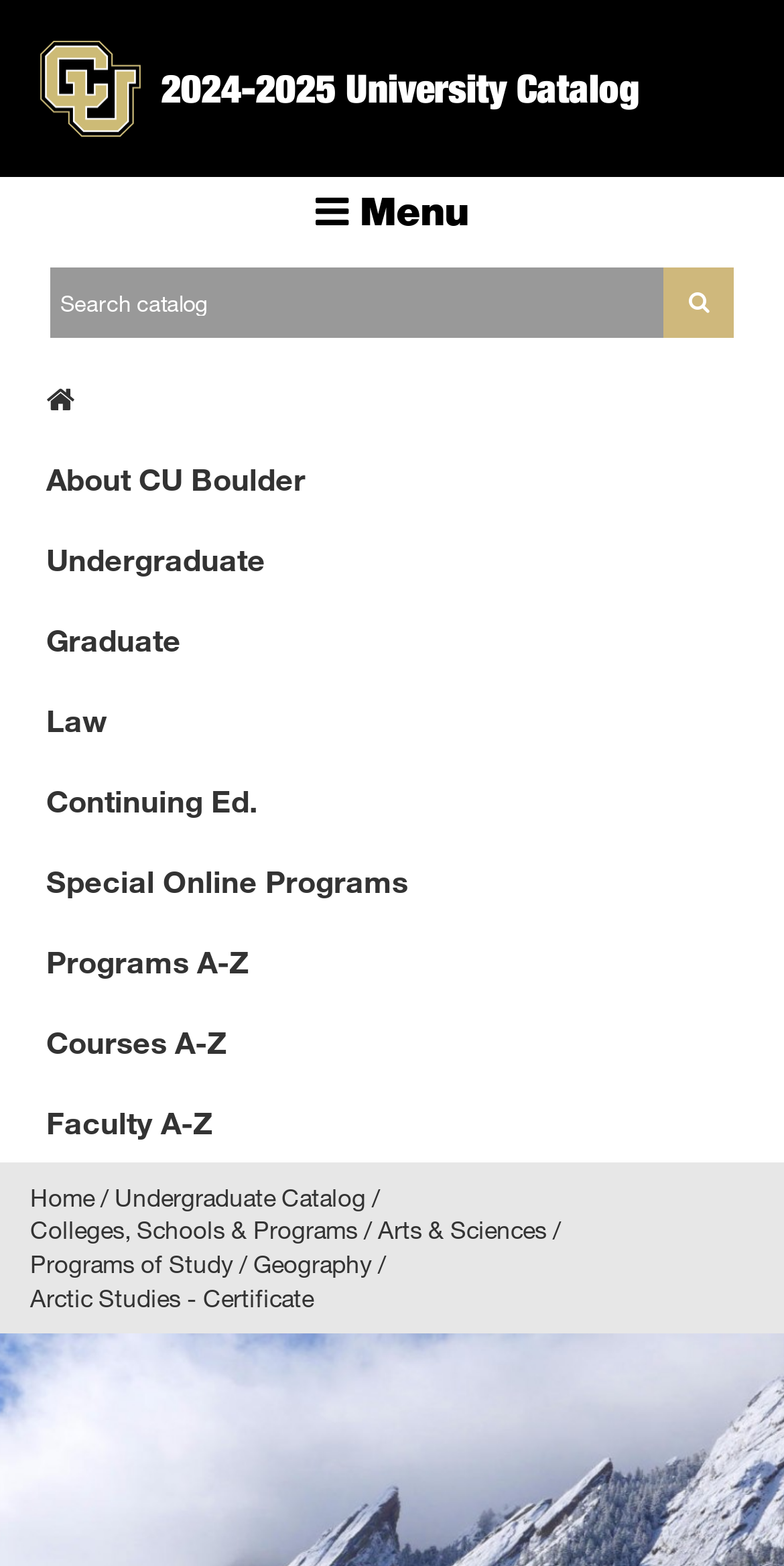Identify and provide the bounding box for the element described by: "Faculty A-Z".

[0.038, 0.691, 0.962, 0.742]